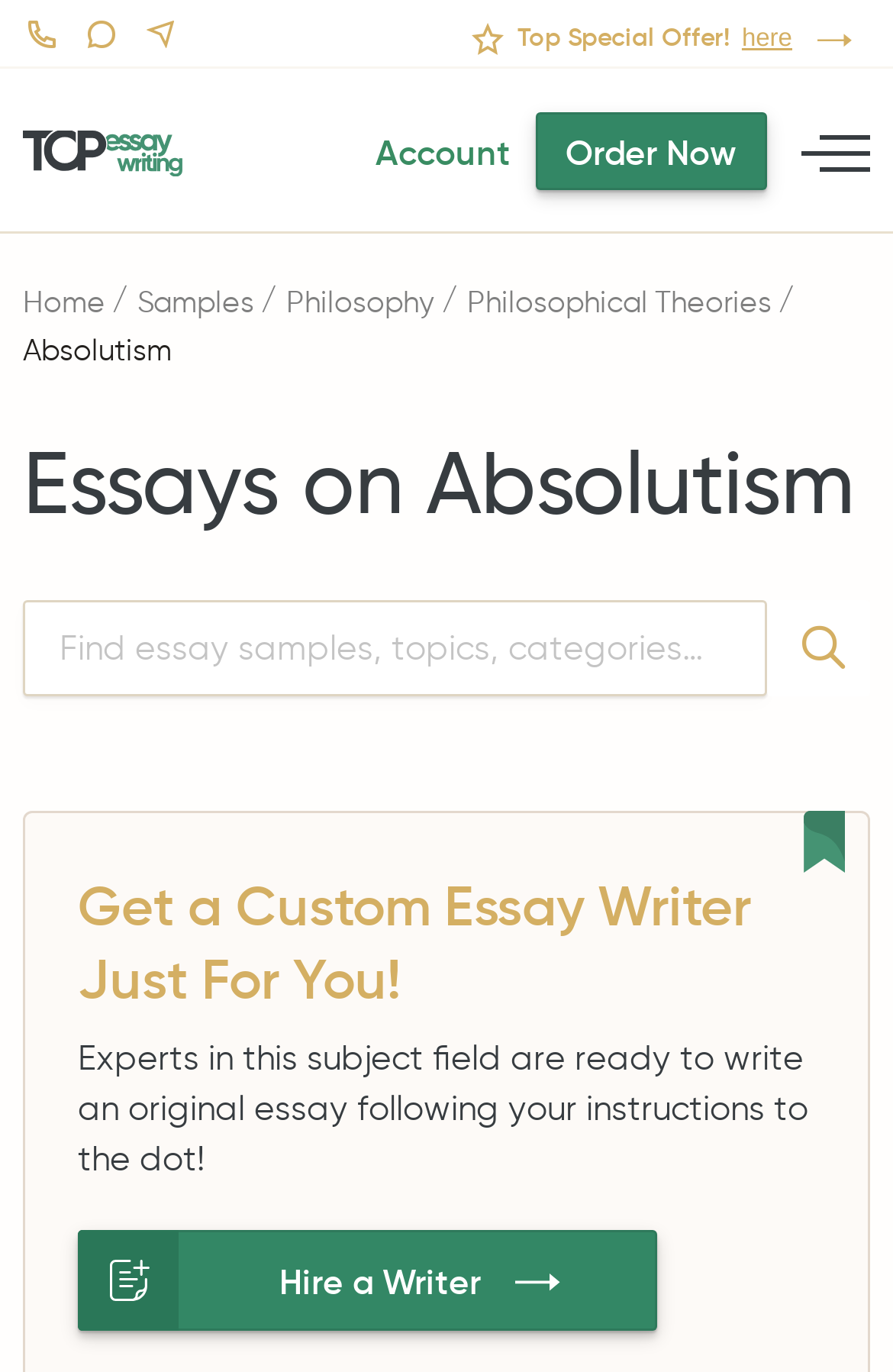Identify the bounding box coordinates for the element that needs to be clicked to fulfill this instruction: "Get discount code". Provide the coordinates in the format of four float numbers between 0 and 1: [left, top, right, bottom].

[0.831, 0.018, 0.974, 0.039]